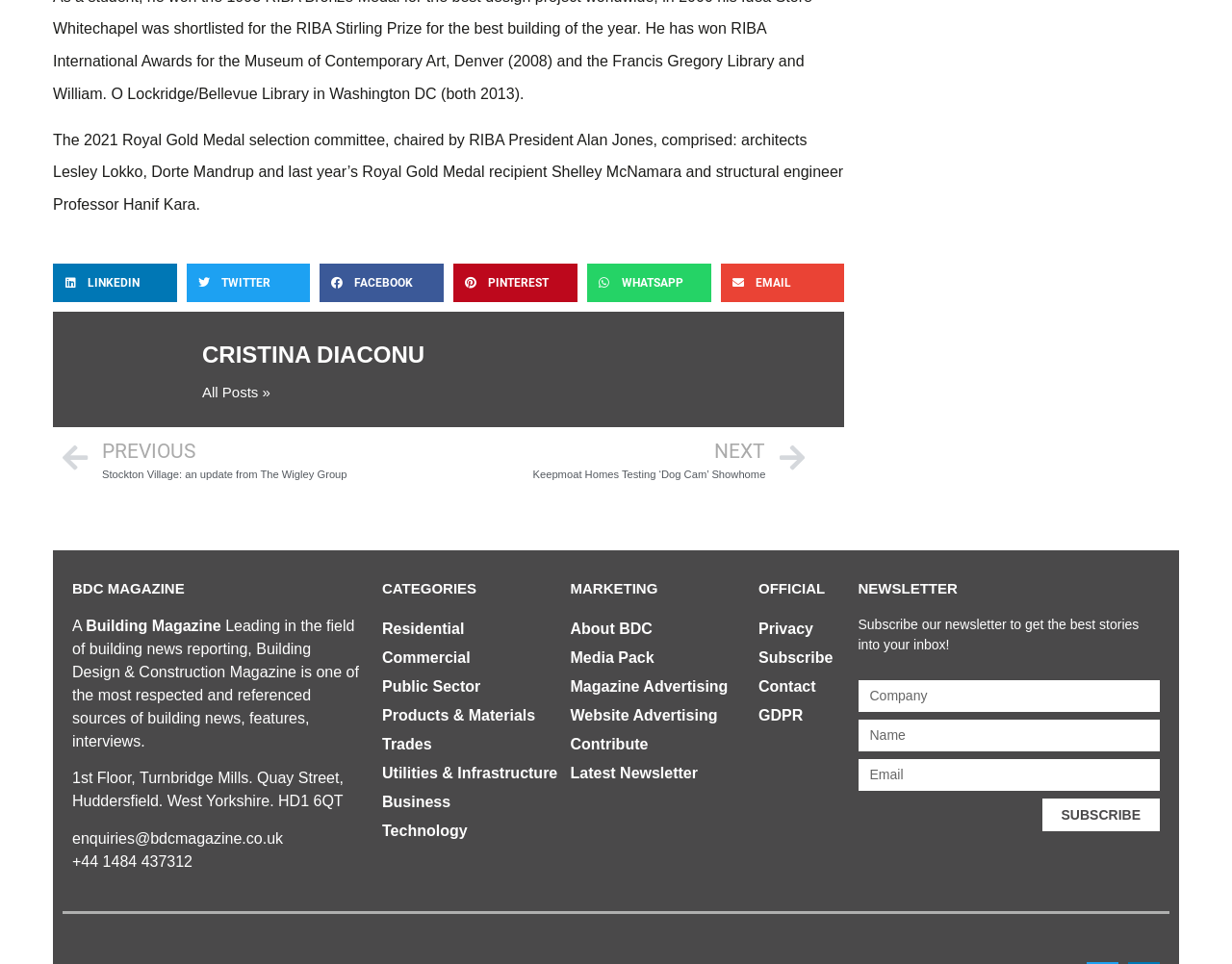What is the name of the recipient of the 2021 Royal Gold Medal?
Please answer the question with as much detail as possible using the screenshot.

The answer can be found in the text 'The 2021 Royal Gold Medal selection committee, ... comprised: ... and last year’s Royal Gold Medal recipient Shelley McNamara ...' and the link 'CRISTINA DIACONU' which suggests that Cristina Diaconu is the recipient of the 2021 Royal Gold Medal.